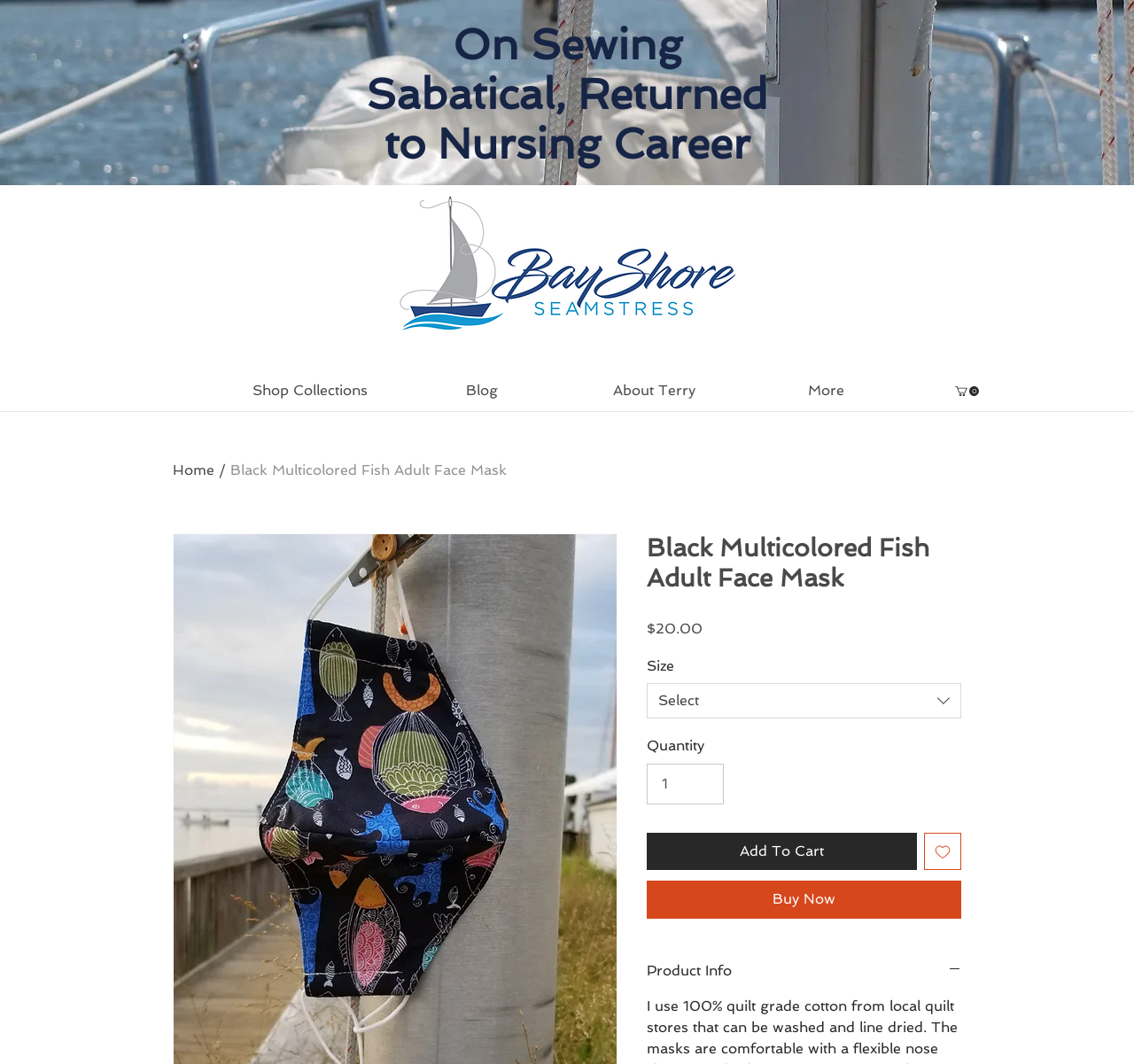What is the function of the button with the text 'Add To Cart'?
Refer to the image and provide a thorough answer to the question.

I inferred the function of the button by its text 'Add To Cart' and its position near the product information, suggesting that it is used to add the product to the shopping cart.